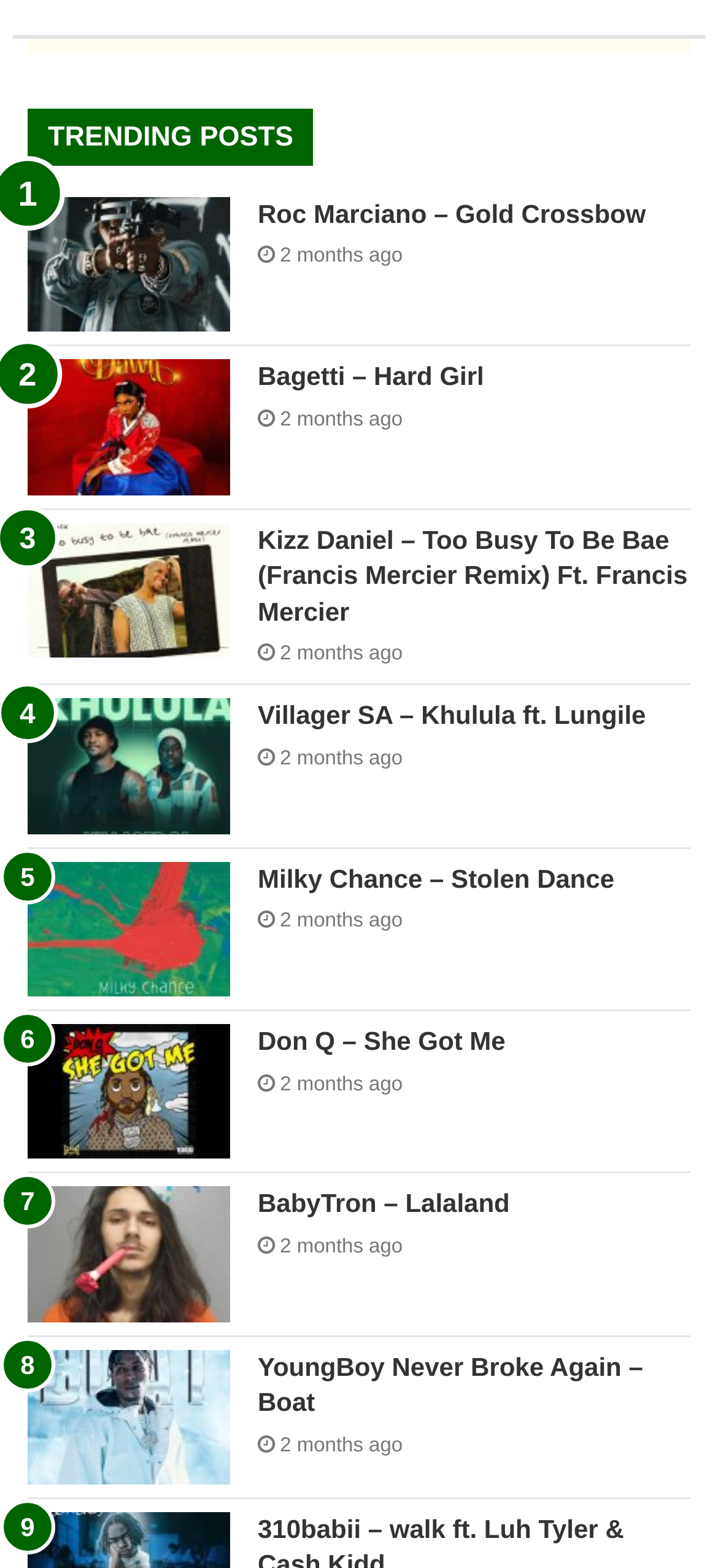Determine the bounding box of the UI component based on this description: "Usama Tariq". The bounding box coordinates should be four float values between 0 and 1, i.e., [left, top, right, bottom].

None